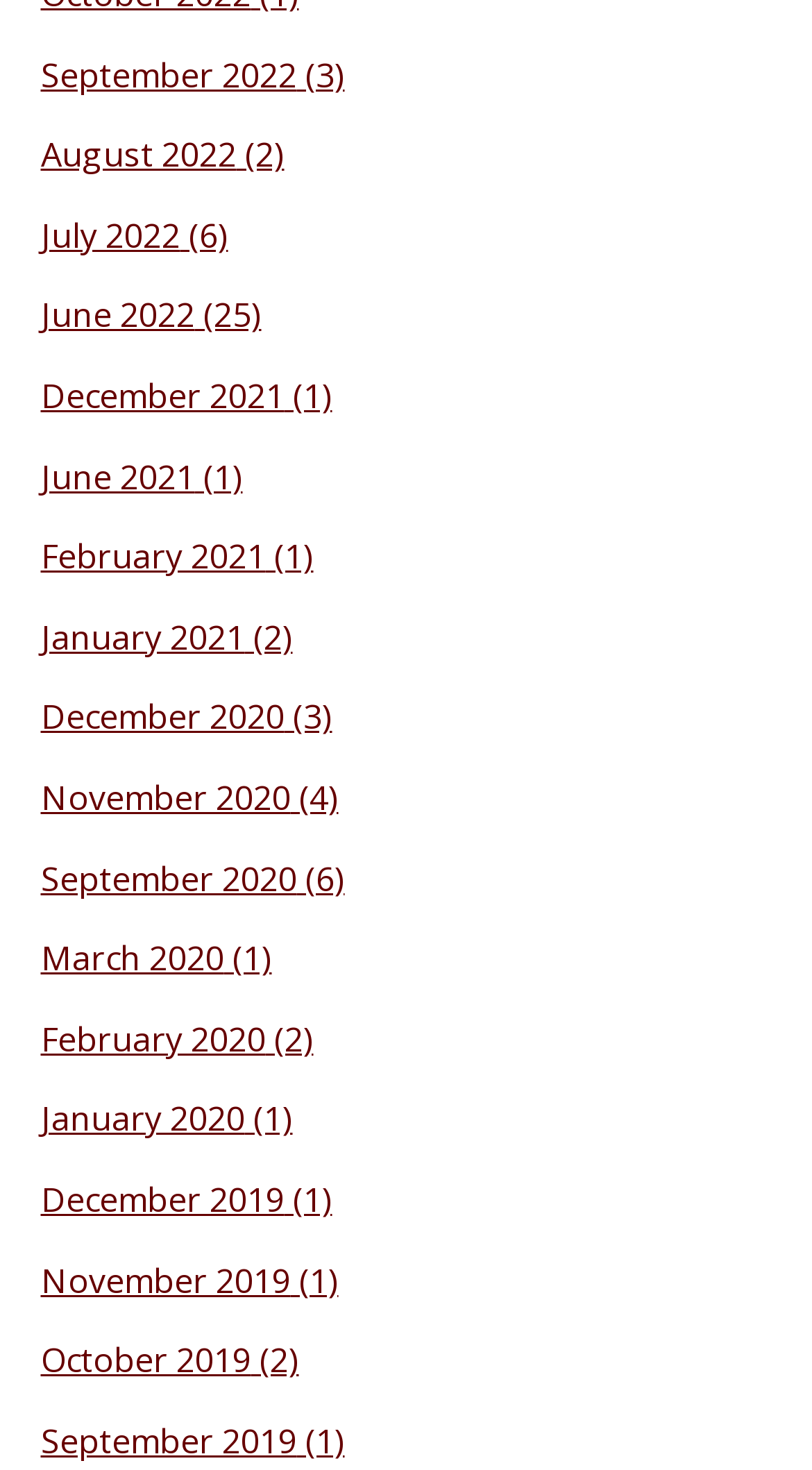Locate the bounding box coordinates of the clickable area to execute the instruction: "Access December 2021". Provide the coordinates as four float numbers between 0 and 1, represented as [left, top, right, bottom].

[0.05, 0.254, 0.35, 0.285]